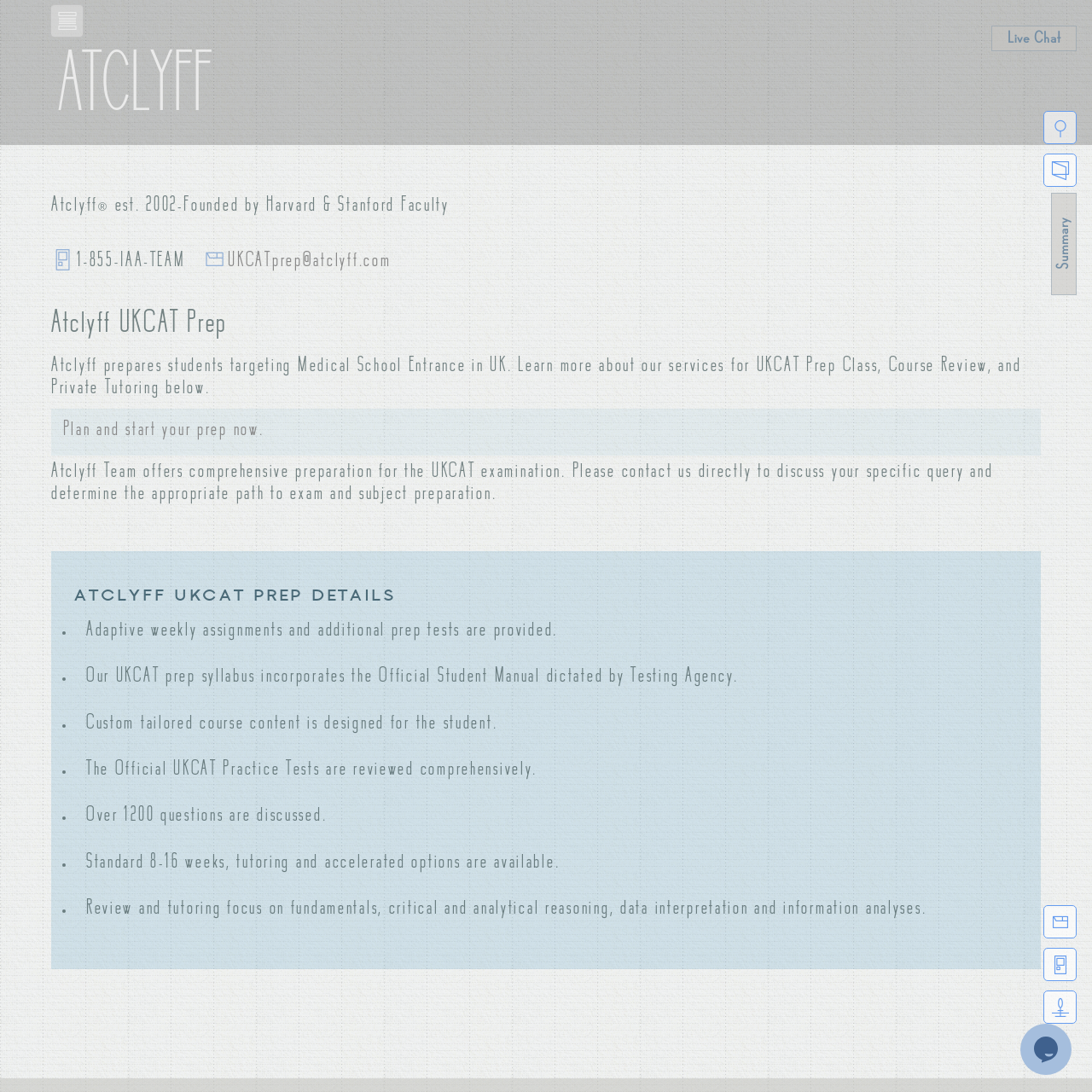Predict the bounding box coordinates of the area that should be clicked to accomplish the following instruction: "Click the Call button". The bounding box coordinates should consist of four float numbers between 0 and 1, i.e., [left, top, right, bottom].

[0.047, 0.227, 0.07, 0.248]